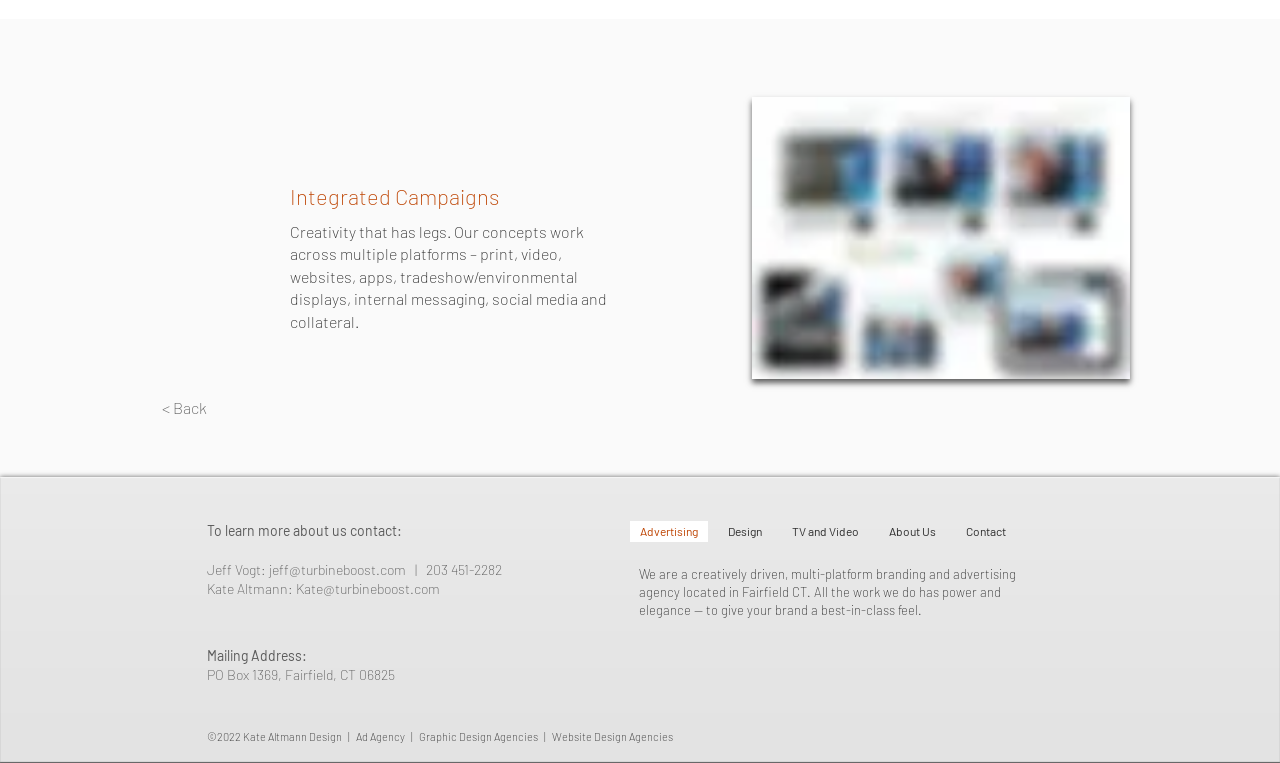Identify the bounding box of the UI element described as follows: "Sellers". Provide the coordinates as four float numbers in the range of 0 to 1 [left, top, right, bottom].

None